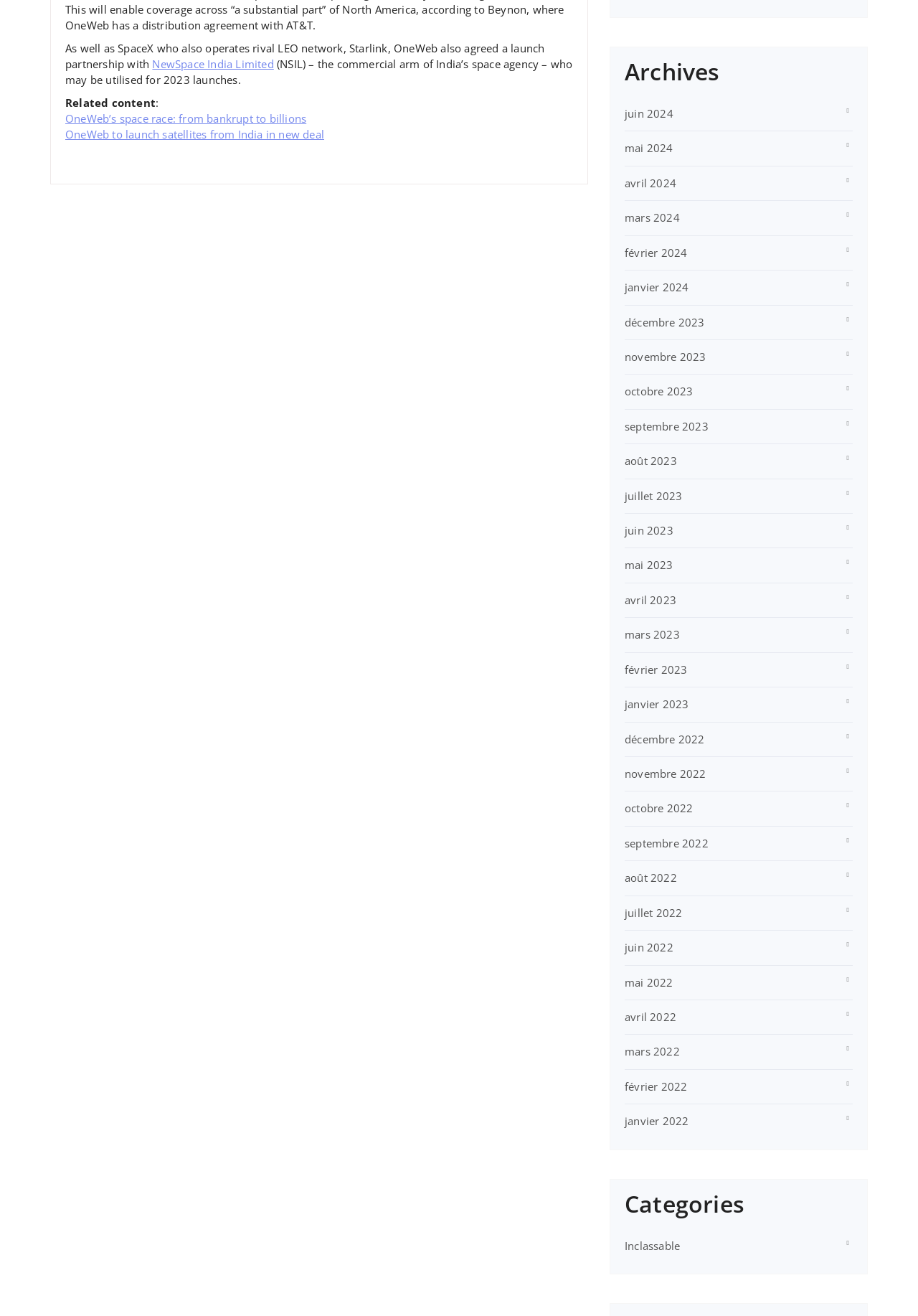Identify and provide the bounding box for the element described by: "Rechercher".

[0.043, 0.242, 0.109, 0.253]